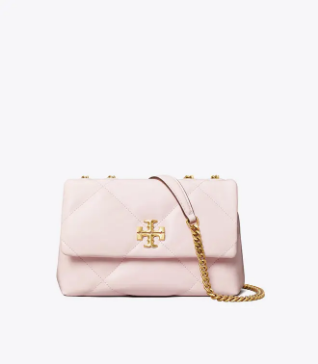Offer a detailed caption for the image presented.

The image features the stylish "Kira" small quilted shoulder bag by Tory Burch, presented in a soft pink hue. This elegant piece showcases diamond quilted detailing and is adorned with the brand's iconic gold logo prominently displayed on the front. The bag comes with a versatile chain strap, allowing it to be worn as a crossbody or shoulder bag, making it a perfect accessory for various occasions. Priced at ¥6,590, this fashionable yet functional item is an embodiment of contemporary chic, ideal for adding a touch of sophistication to any outfit.